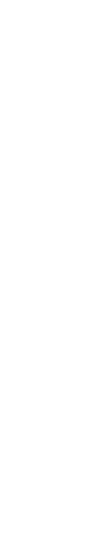Analyze the image and provide a detailed answer to the question: What type of professionals does Orthostand support?

According to the caption, Orthostand's branding emphasizes its commitment to supporting pedorthists and other foot specialists who seek effective tools to enhance their practice, indicating that the company's primary target audience is these professionals.